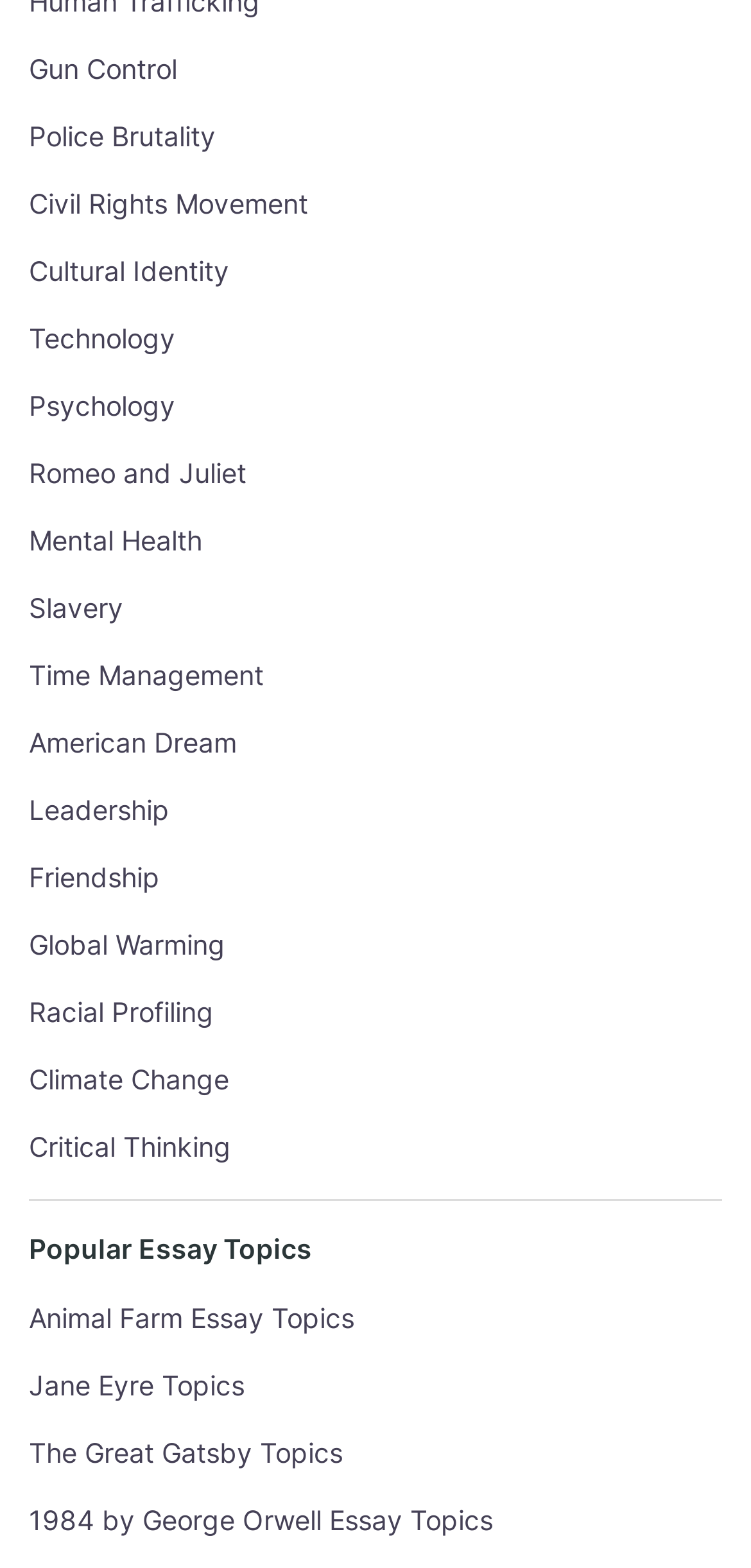Indicate the bounding box coordinates of the element that needs to be clicked to satisfy the following instruction: "Learn about Civil Rights Movement". The coordinates should be four float numbers between 0 and 1, i.e., [left, top, right, bottom].

[0.038, 0.119, 0.41, 0.14]